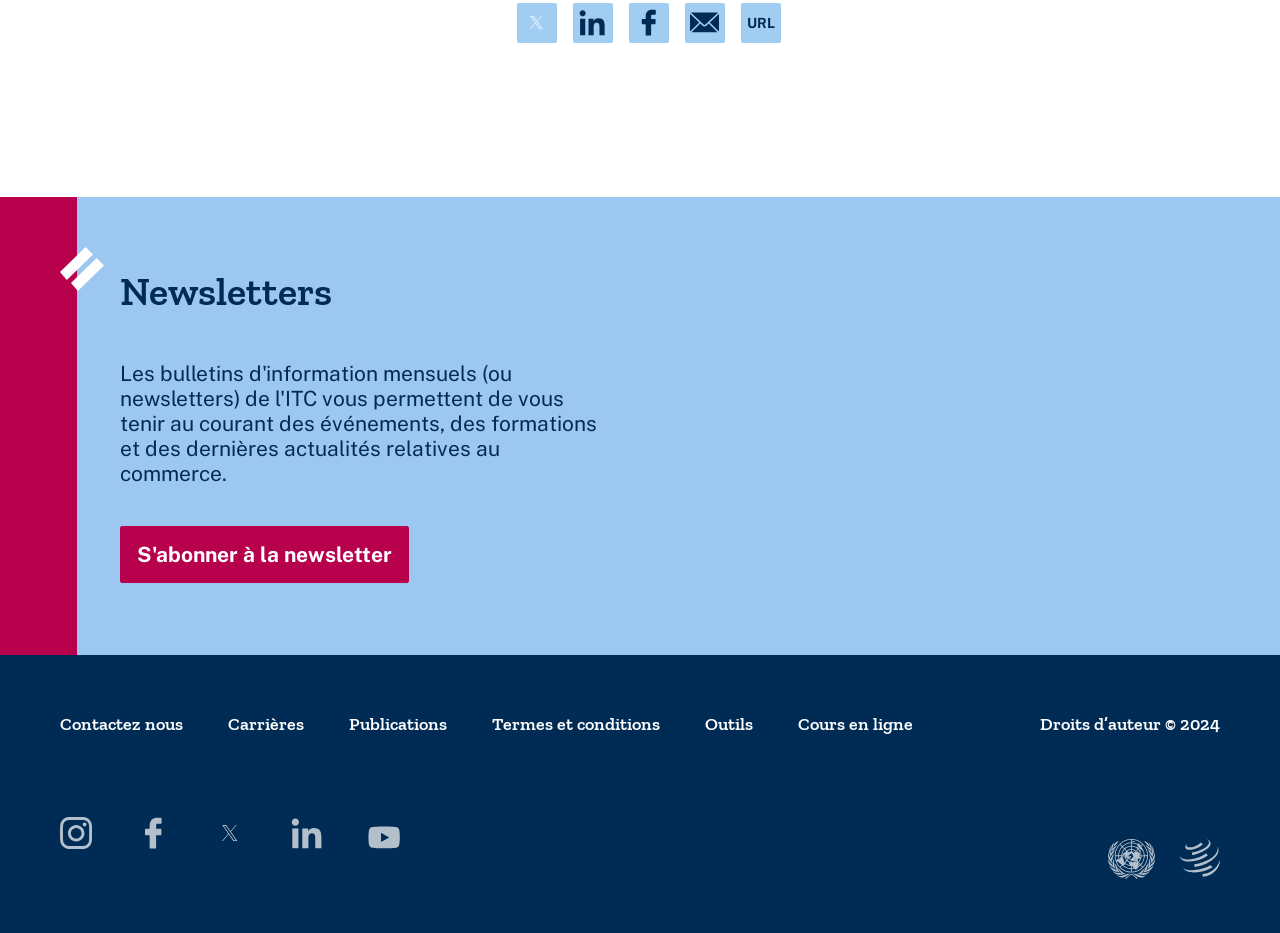What is the copyright year mentioned at the bottom of the page?
Refer to the image and provide a one-word or short phrase answer.

2024